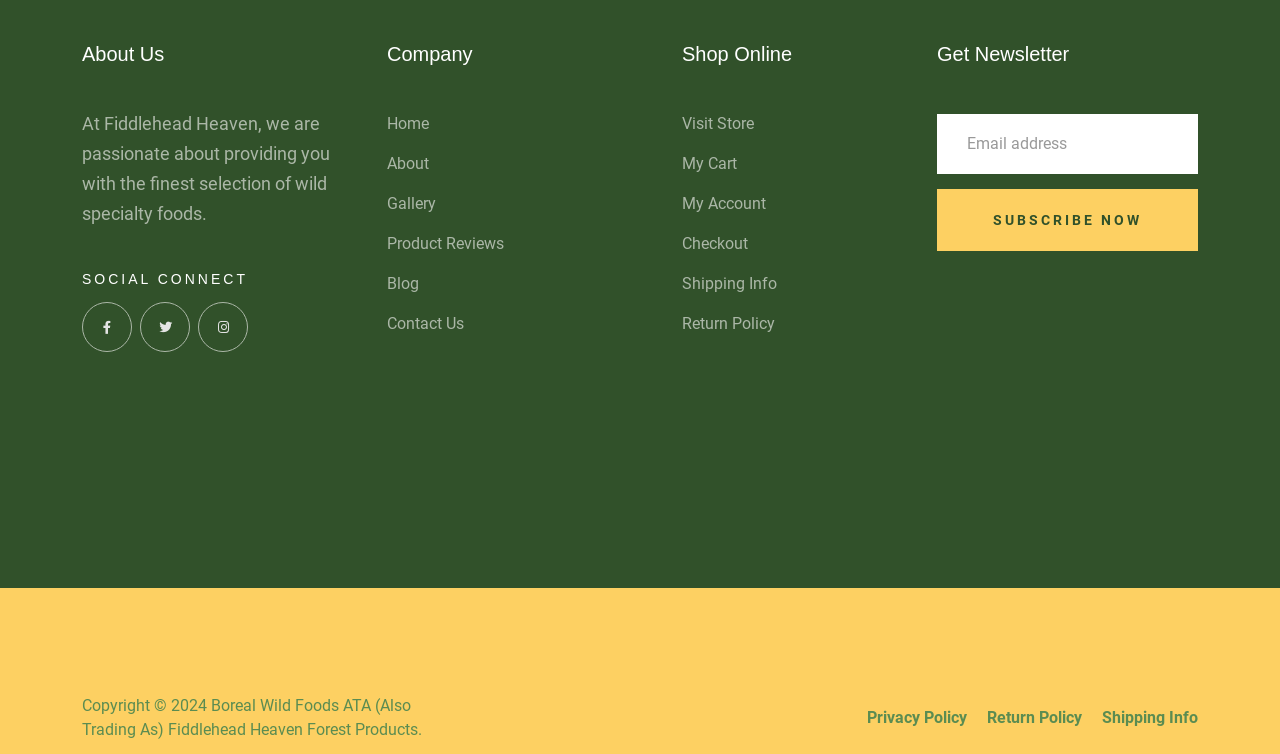Please provide a comprehensive response to the question based on the details in the image: What is the company name?

The company name can be found in the 'About Us' section, which is a heading element located at the top left of the webpage. The StaticText element next to it mentions 'At Fiddlehead Heaven, we are passionate about providing you with the finest selection of wild specialty foods.'